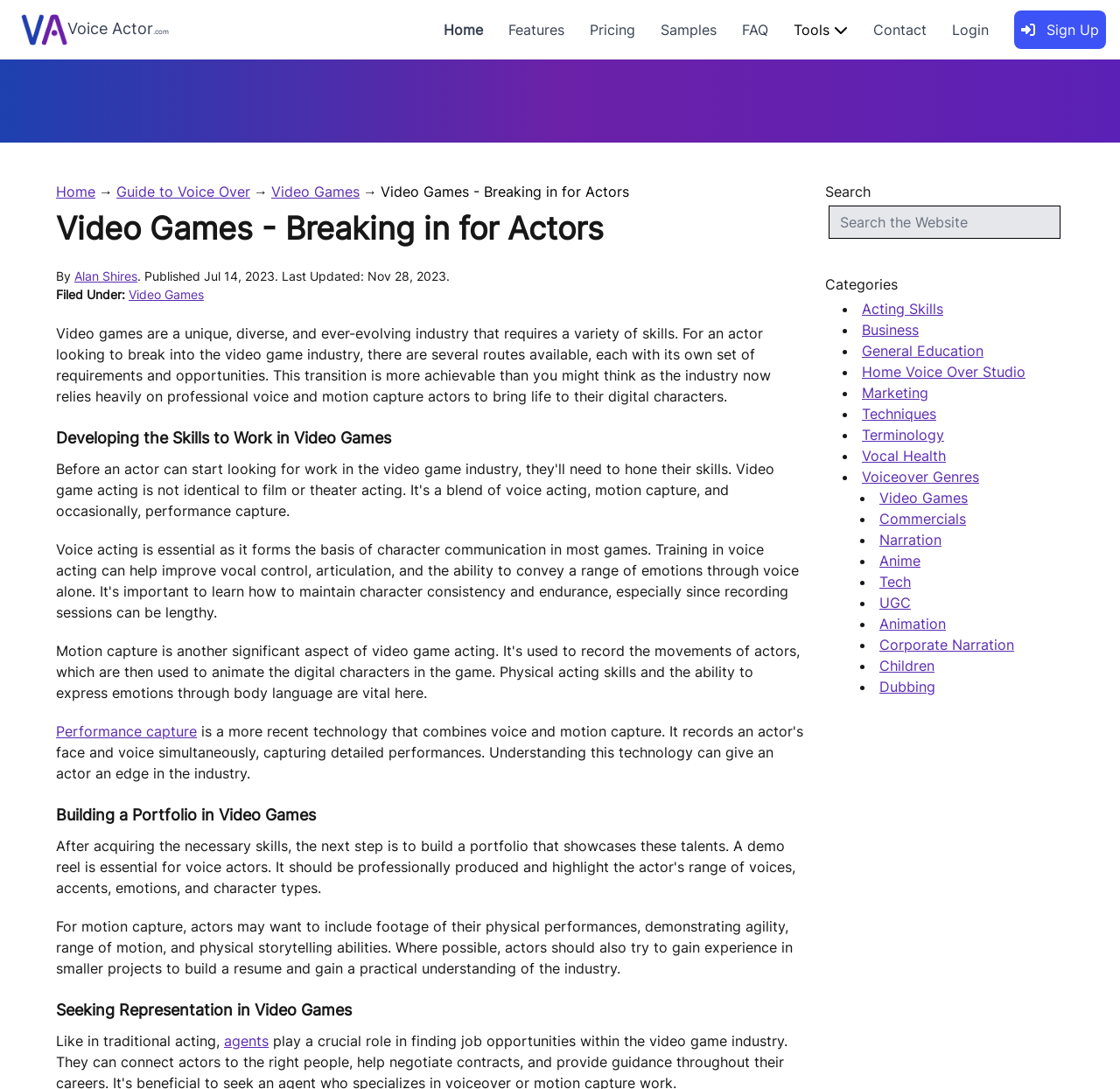Please find the main title text of this webpage.

Video Games - Breaking in for Actors